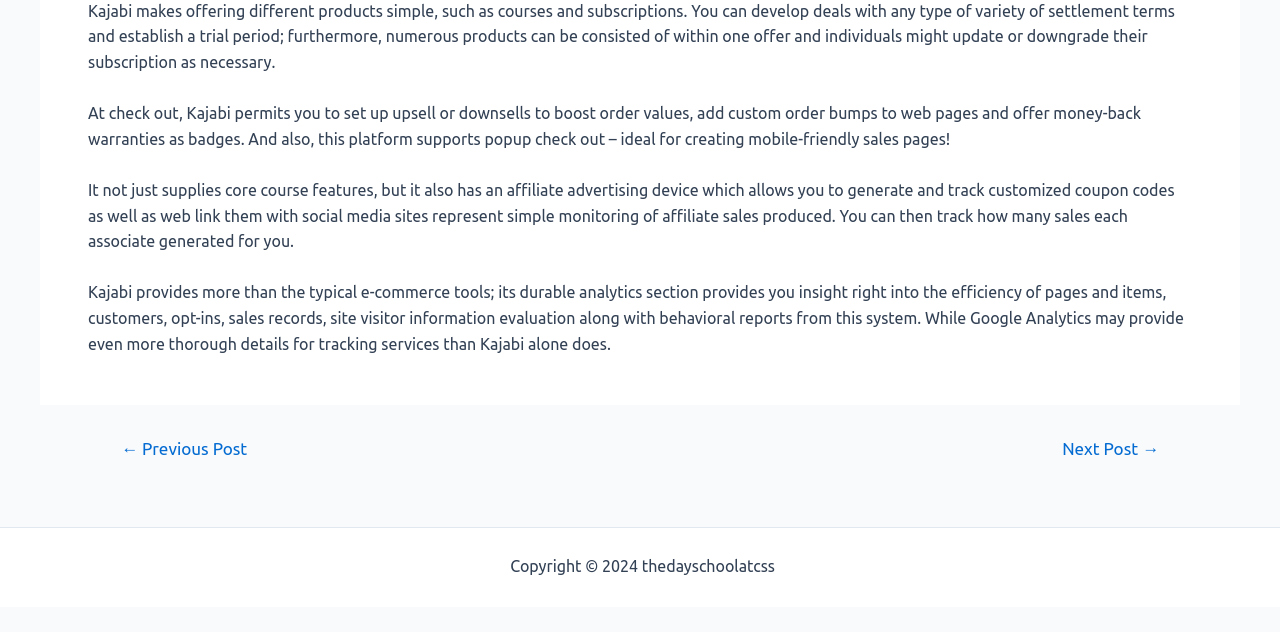Find the bounding box coordinates for the HTML element described in this sentence: "Sitemap". Provide the coordinates as four float numbers between 0 and 1, in the format [left, top, right, bottom].

[0.608, 0.882, 0.655, 0.911]